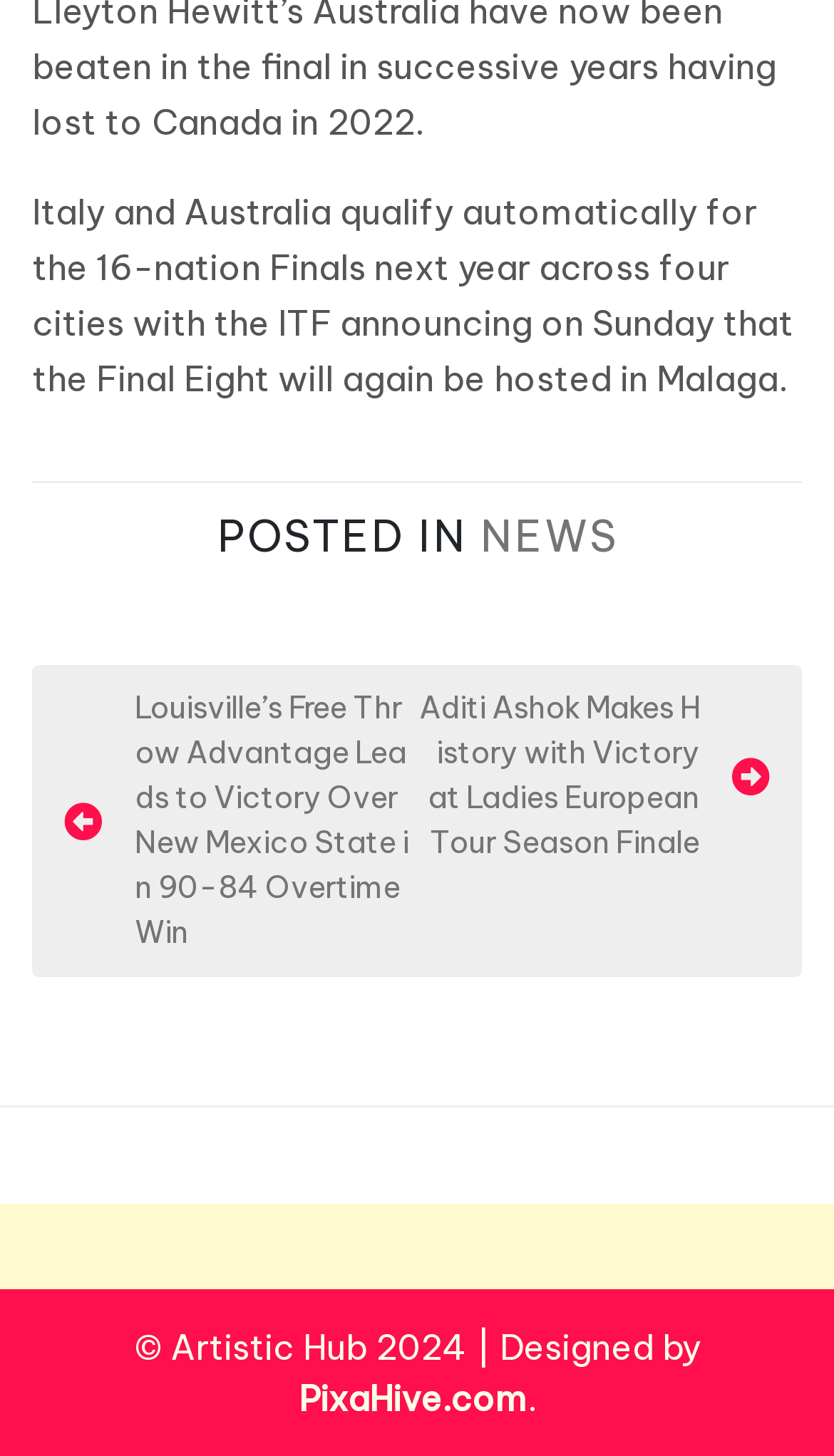Look at the image and answer the question in detail:
What is the name of the website?

The StaticText element with the text '© Artistic Hub 2024' suggests that the name of the website is Artistic Hub.